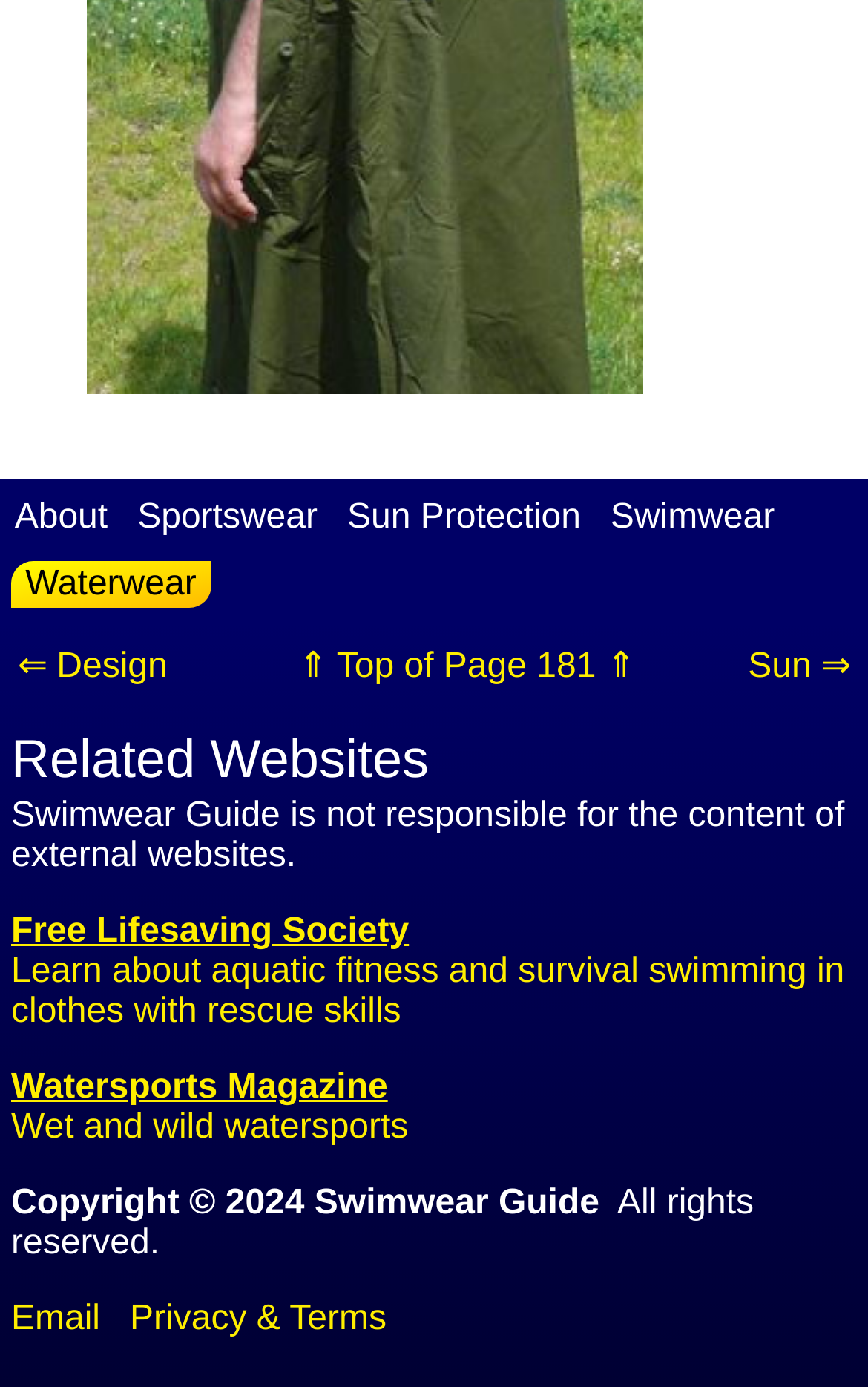Locate the bounding box of the UI element described in the following text: "Sun ⇒".

[0.862, 0.467, 0.979, 0.495]